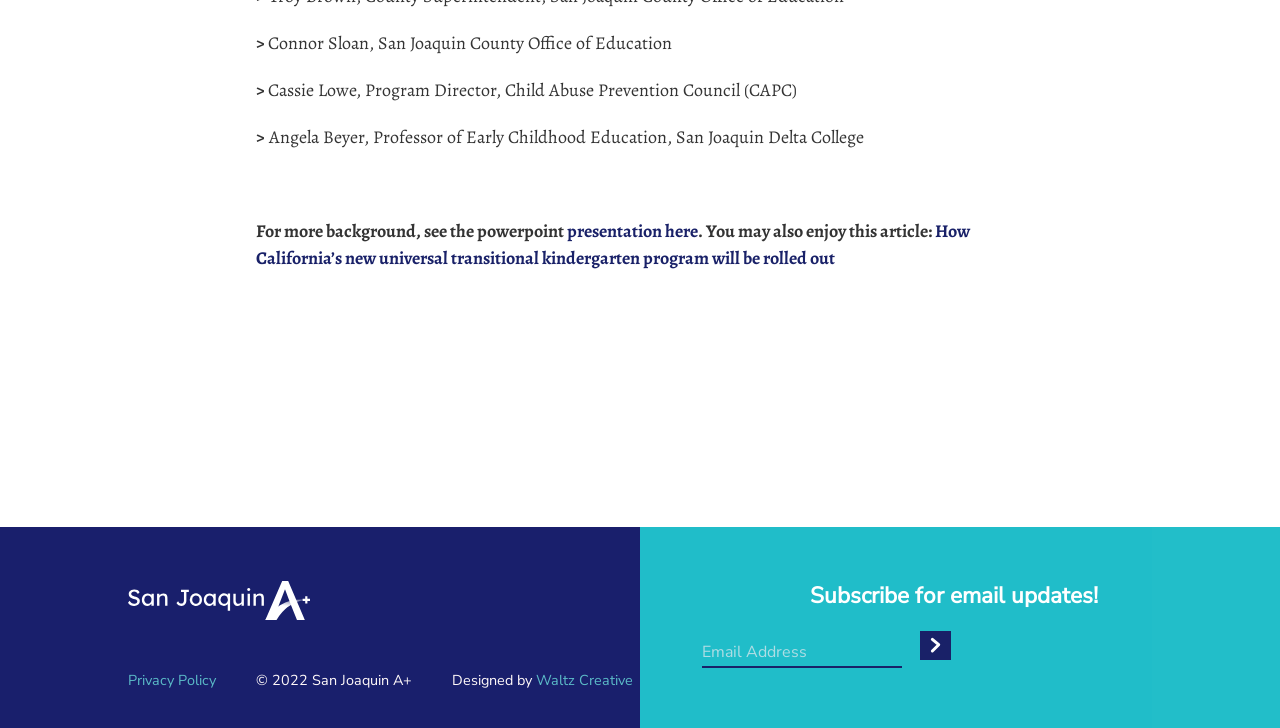Locate the bounding box of the user interface element based on this description: "alt="Submit"".

[0.719, 0.866, 0.743, 0.906]